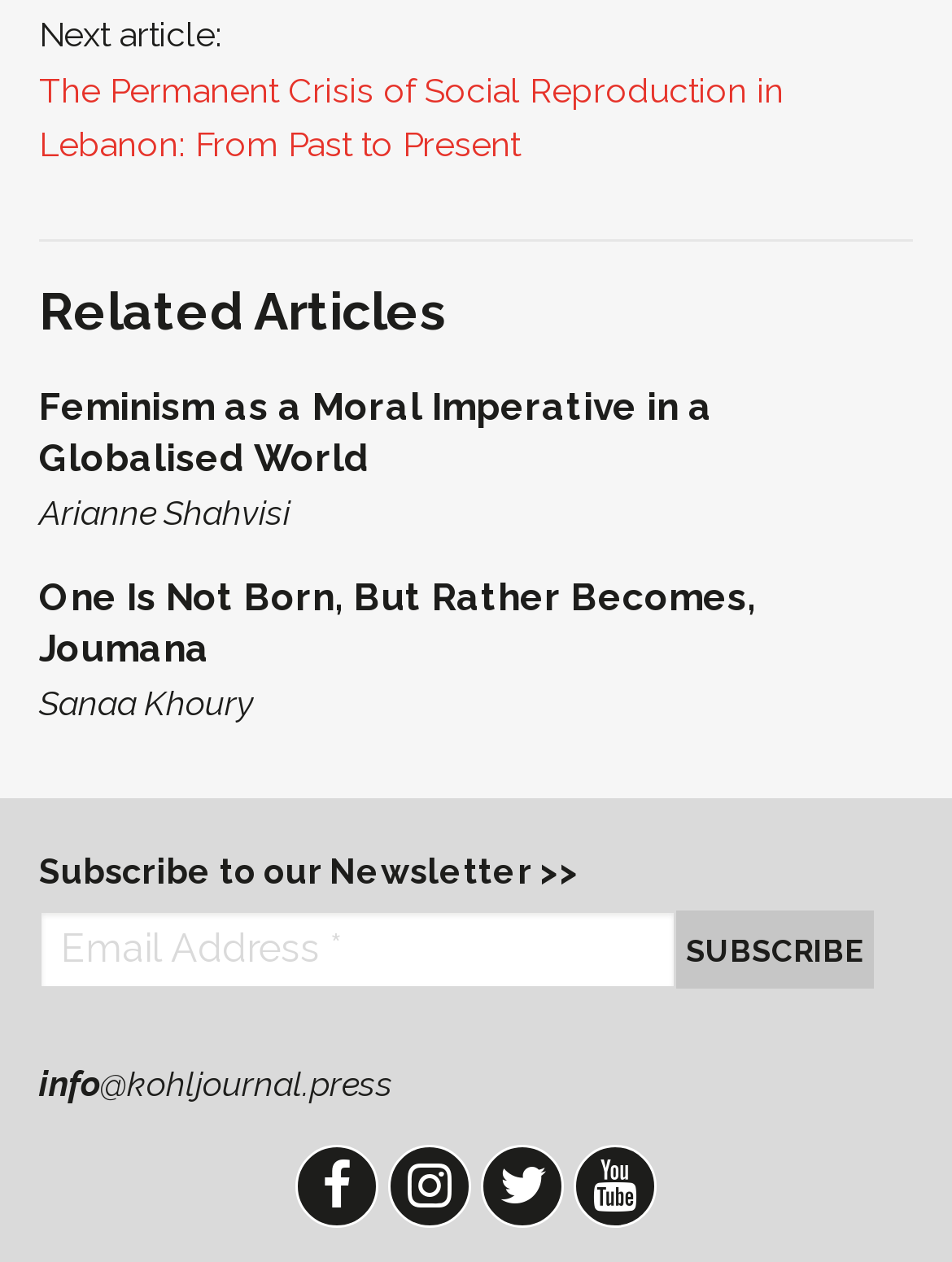What is the name of the author of the second related article?
Respond to the question with a single word or phrase according to the image.

Sanaa Khoury